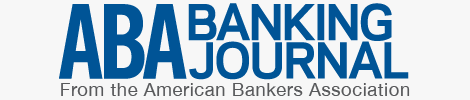What is the mission of the ABA Banking Journal?
Answer the question with detailed information derived from the image.

The mission of the ABA Banking Journal is to provide insights and updates relevant to bankers and financial professionals, encompassing topics of importance within the industry, which is supported by its visual identity and authoritative voice.